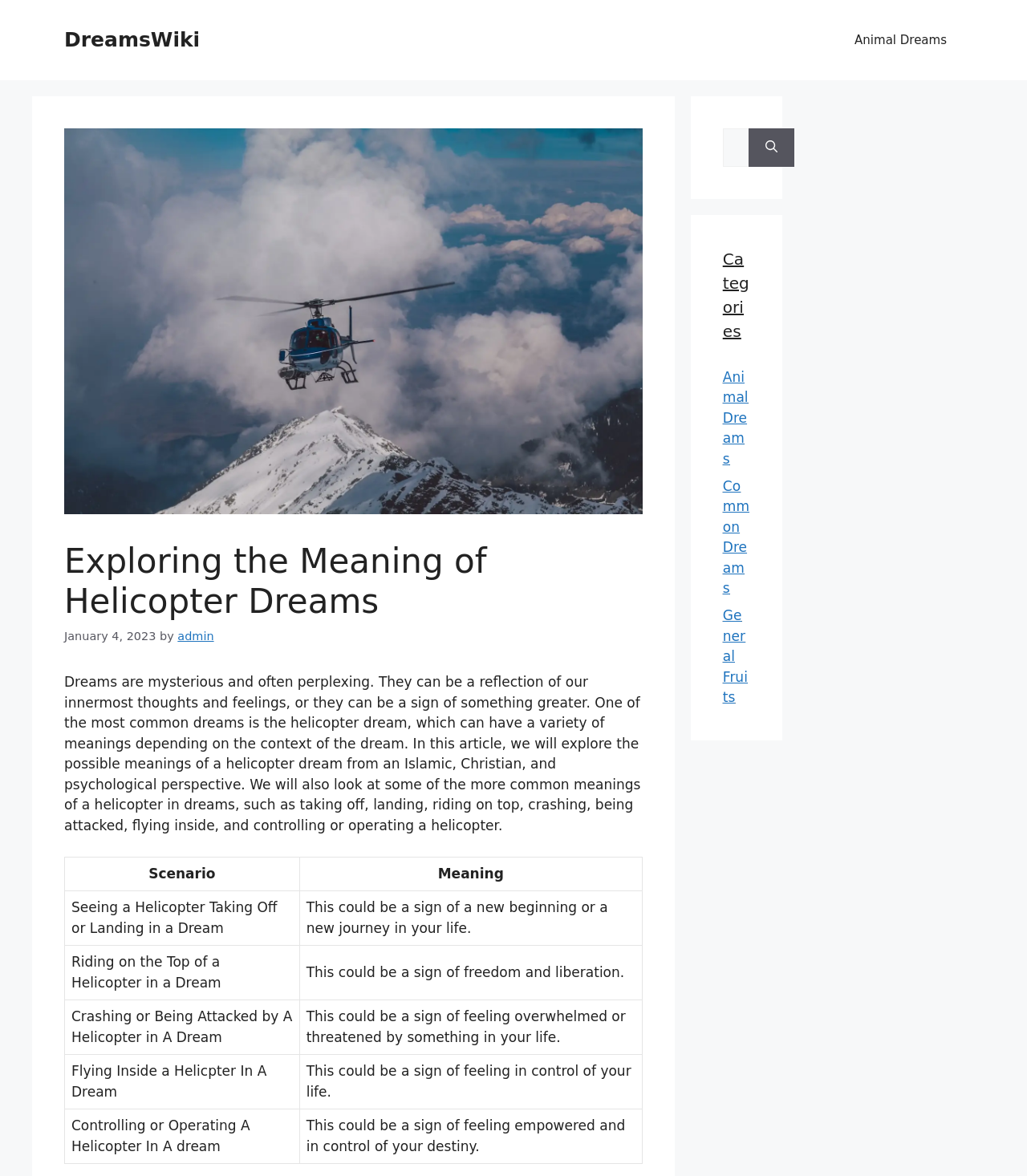Find the main header of the webpage and produce its text content.

Exploring the Meaning of Helicopter Dreams